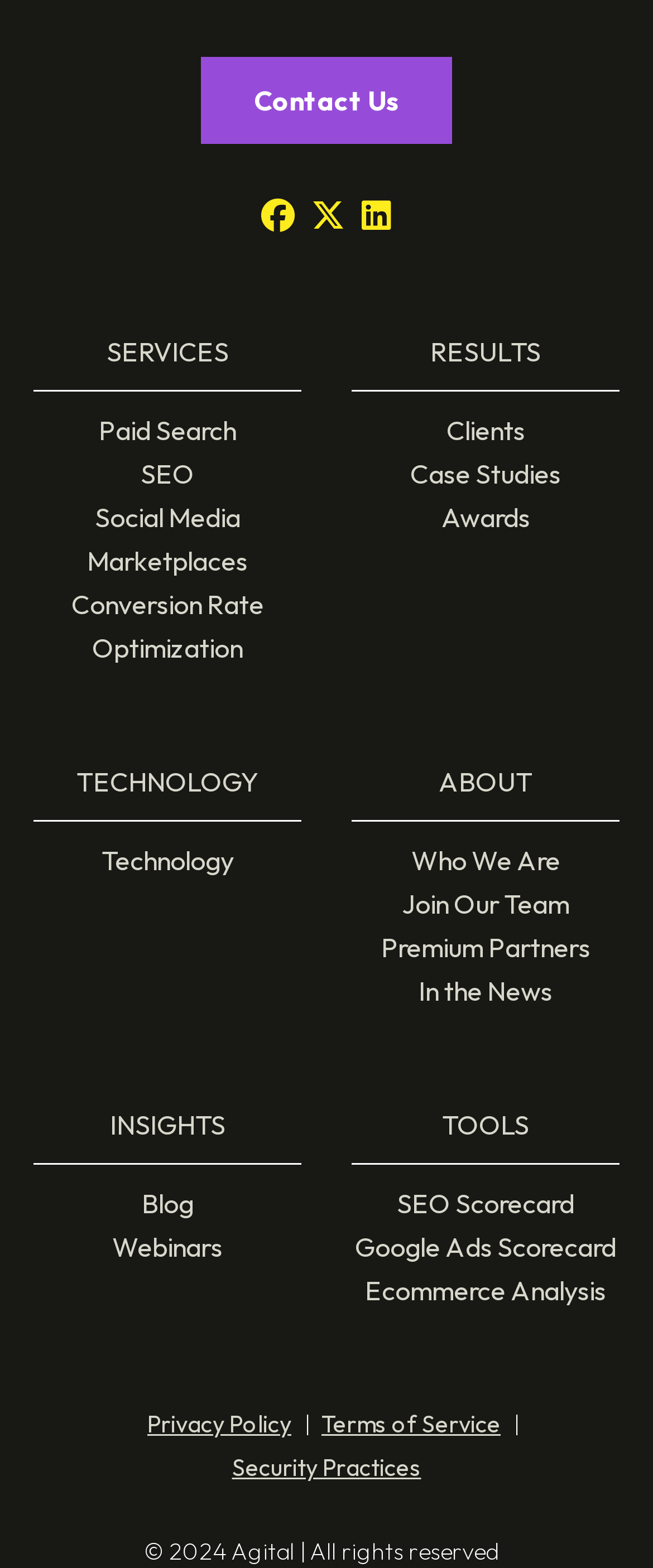How many social media links are available?
Based on the screenshot, provide a one-word or short-phrase response.

3